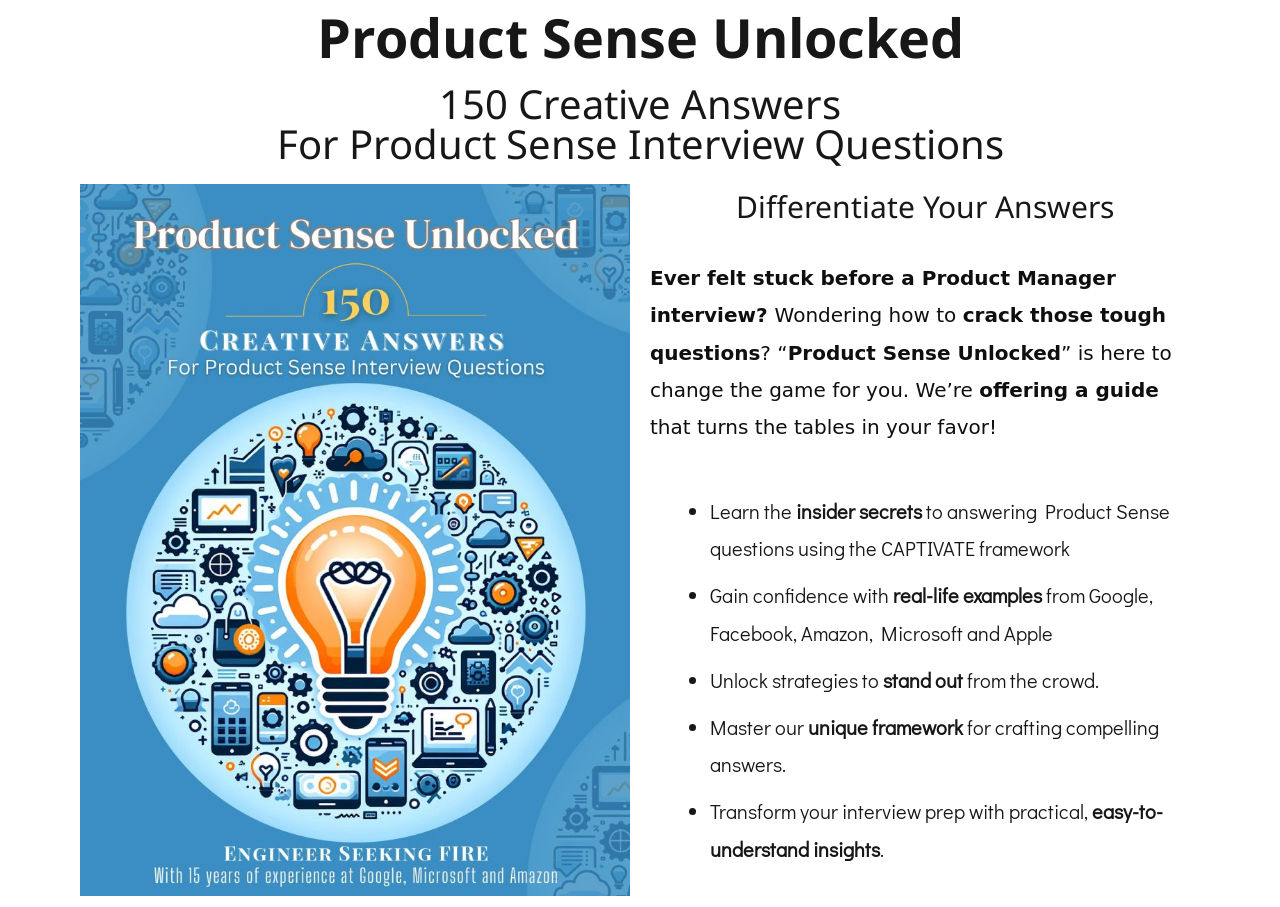Identify and provide the main heading of the webpage.

Product Sense Unlocked